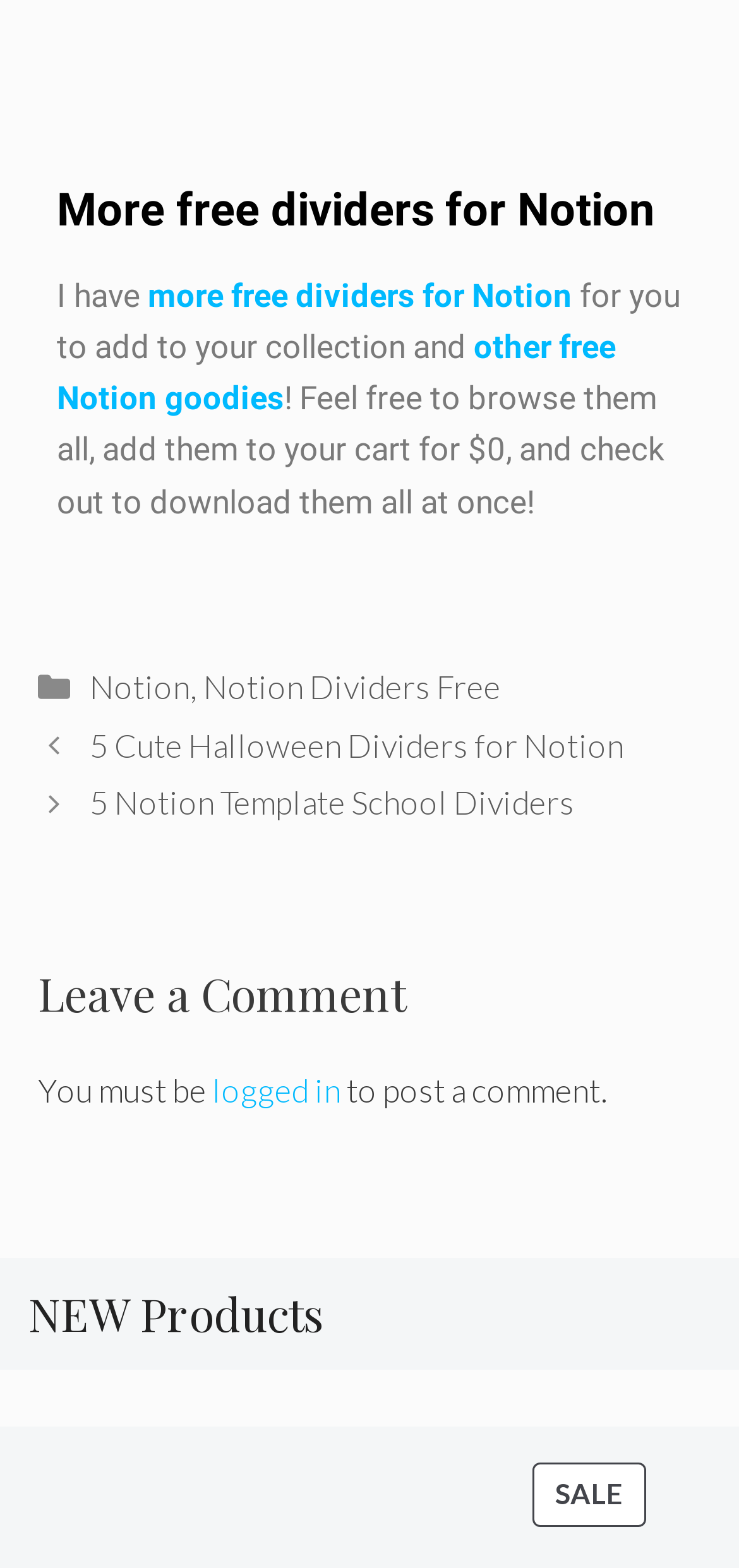Determine the bounding box coordinates of the clickable element to achieve the following action: 'Check out 'NEW Products''. Provide the coordinates as four float values between 0 and 1, formatted as [left, top, right, bottom].

[0.038, 0.821, 0.962, 0.856]